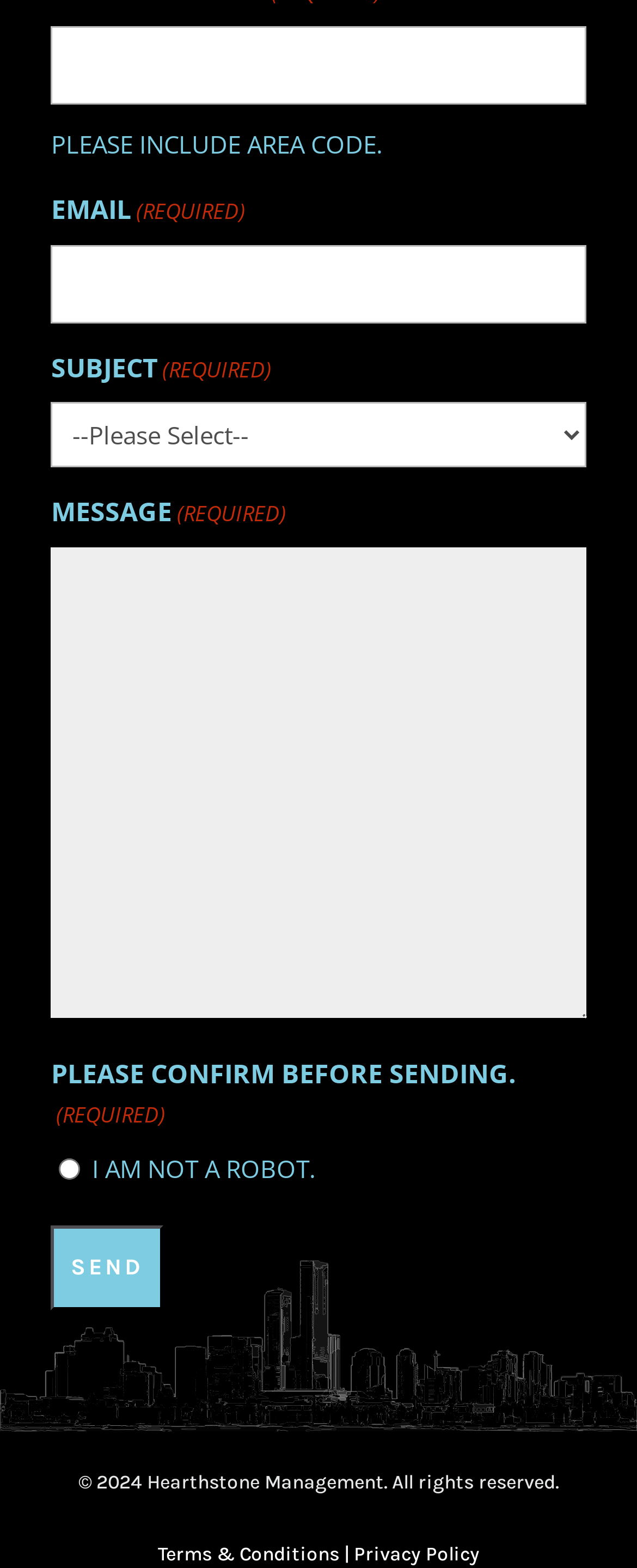From the given element description: "Terms & Conditions", find the bounding box for the UI element. Provide the coordinates as four float numbers between 0 and 1, in the order [left, top, right, bottom].

[0.247, 0.983, 0.532, 0.998]